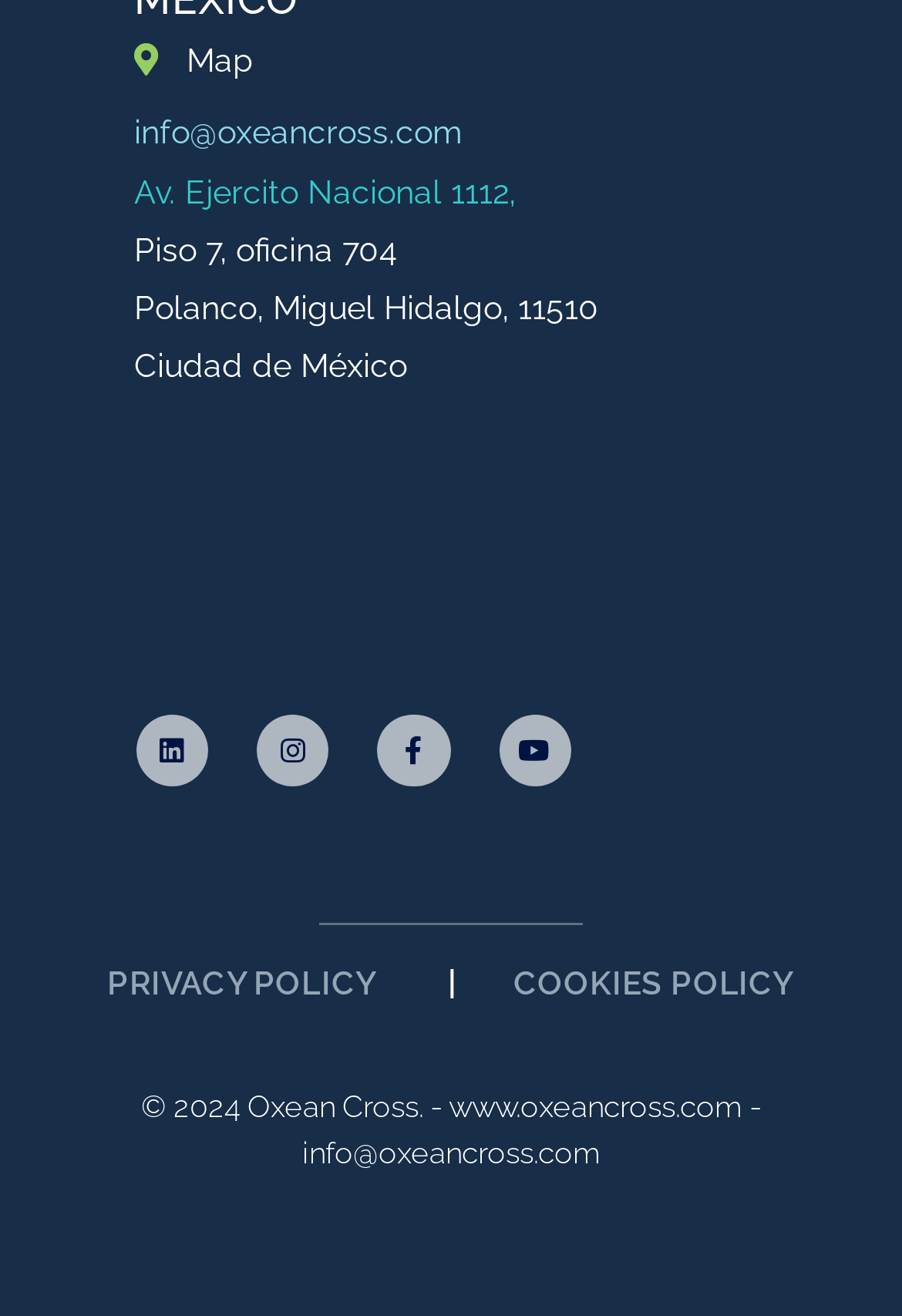Determine the bounding box coordinates for the element that should be clicked to follow this instruction: "Visit Linkedin page". The coordinates should be given as four float numbers between 0 and 1, in the format [left, top, right, bottom].

[0.151, 0.543, 0.231, 0.598]